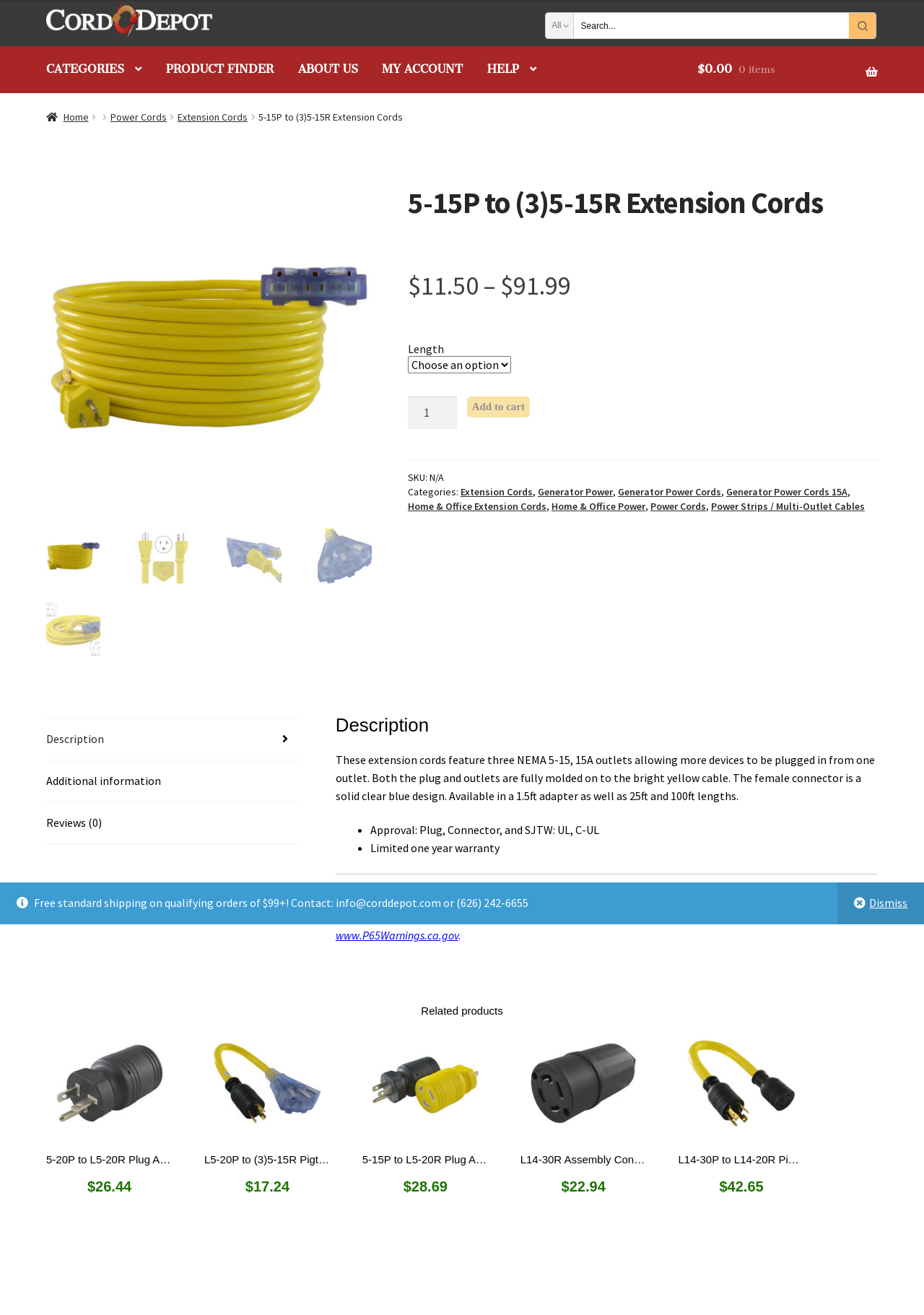What is the price of the 100ft extension cord?
Using the image, give a concise answer in the form of a single word or short phrase.

$91.99